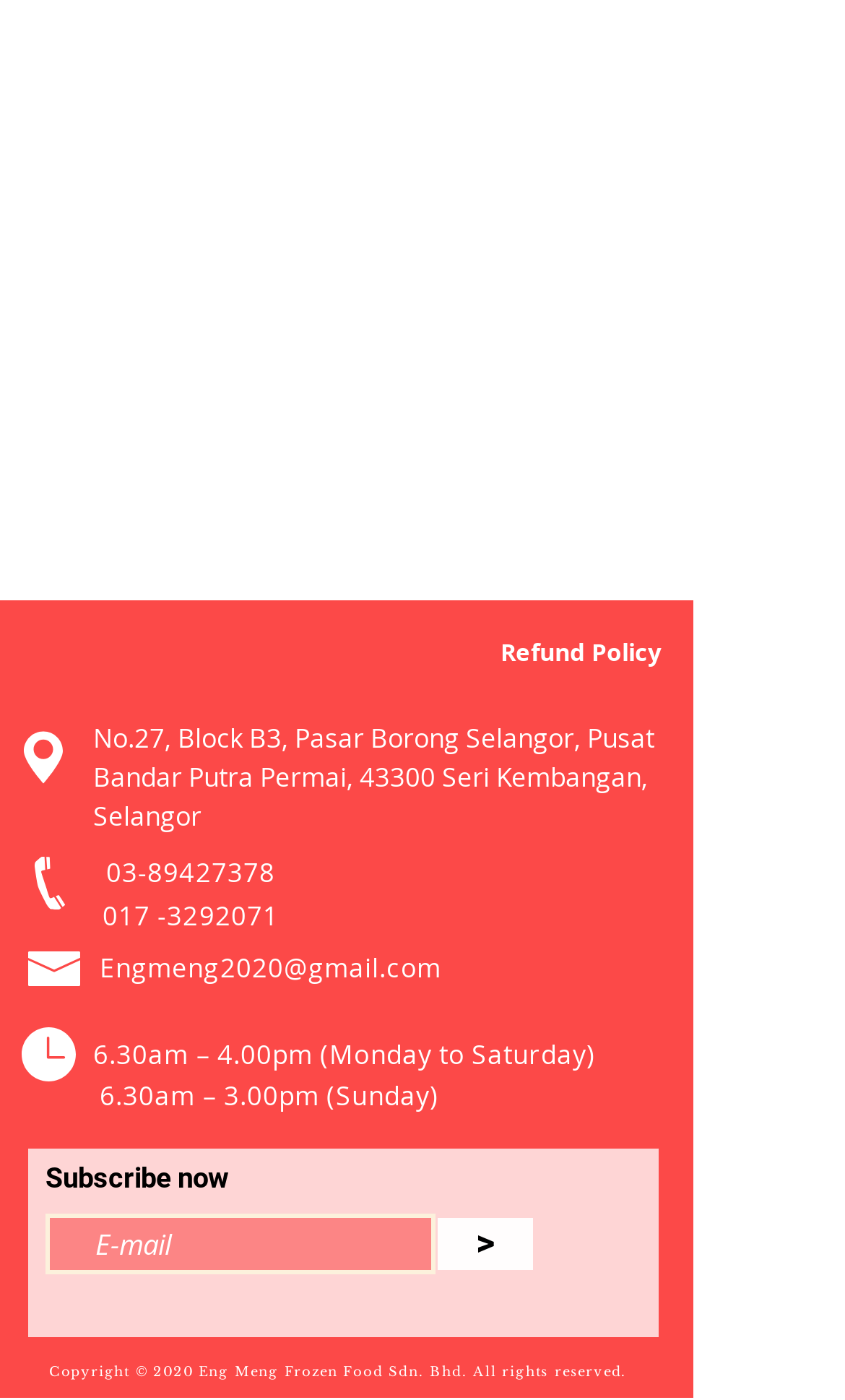Given the element description "#comp-kddy5ew0 svg [data-color="1"] {fill: #FFFFFF;}" in the screenshot, predict the bounding box coordinates of that UI element.

[0.028, 0.522, 0.074, 0.56]